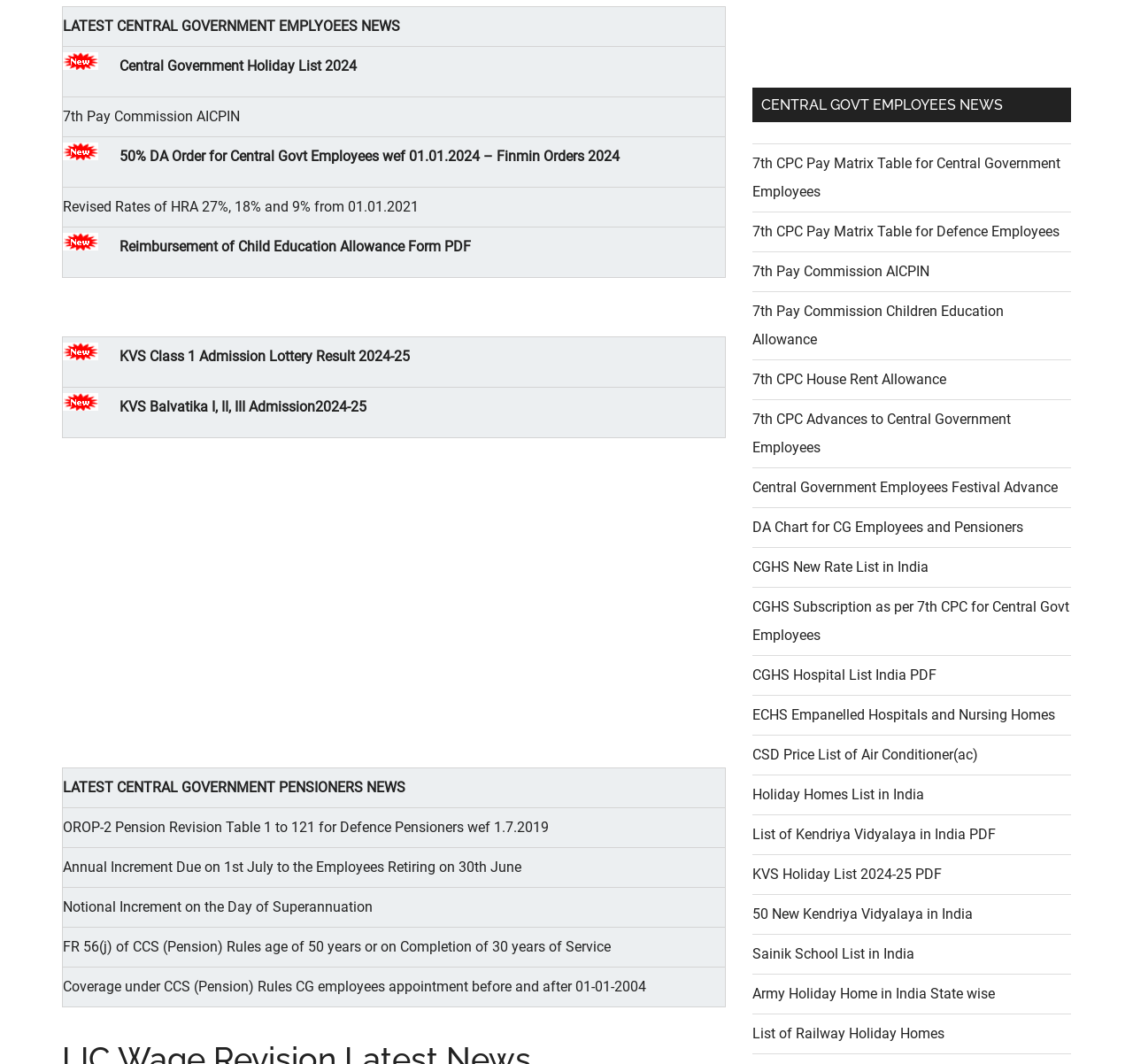Locate the bounding box coordinates of the UI element described by: "Holiday Homes List in India". The bounding box coordinates should consist of four float numbers between 0 and 1, i.e., [left, top, right, bottom].

[0.664, 0.739, 0.816, 0.755]